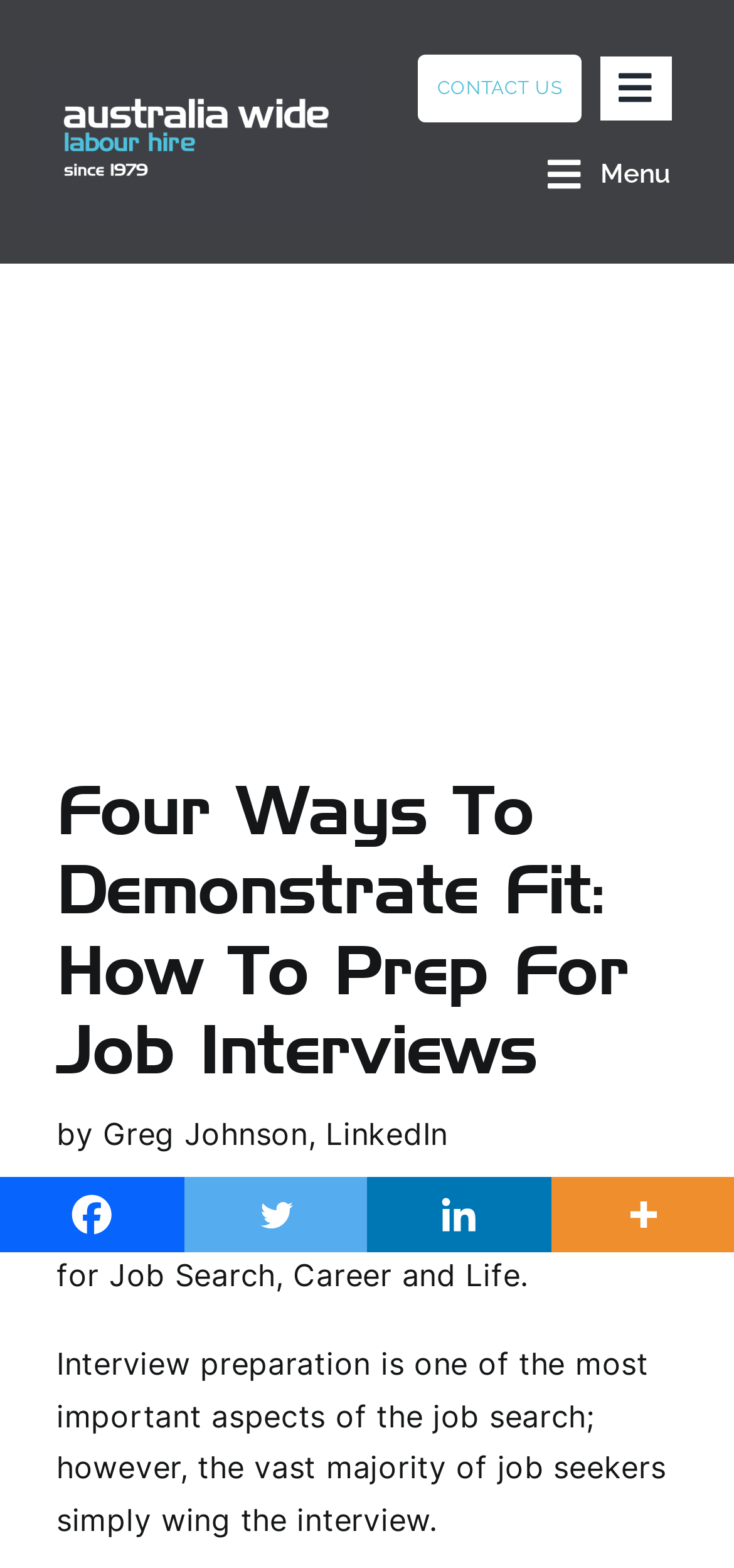Please specify the bounding box coordinates for the clickable region that will help you carry out the instruction: "Contact us".

[0.57, 0.035, 0.792, 0.078]